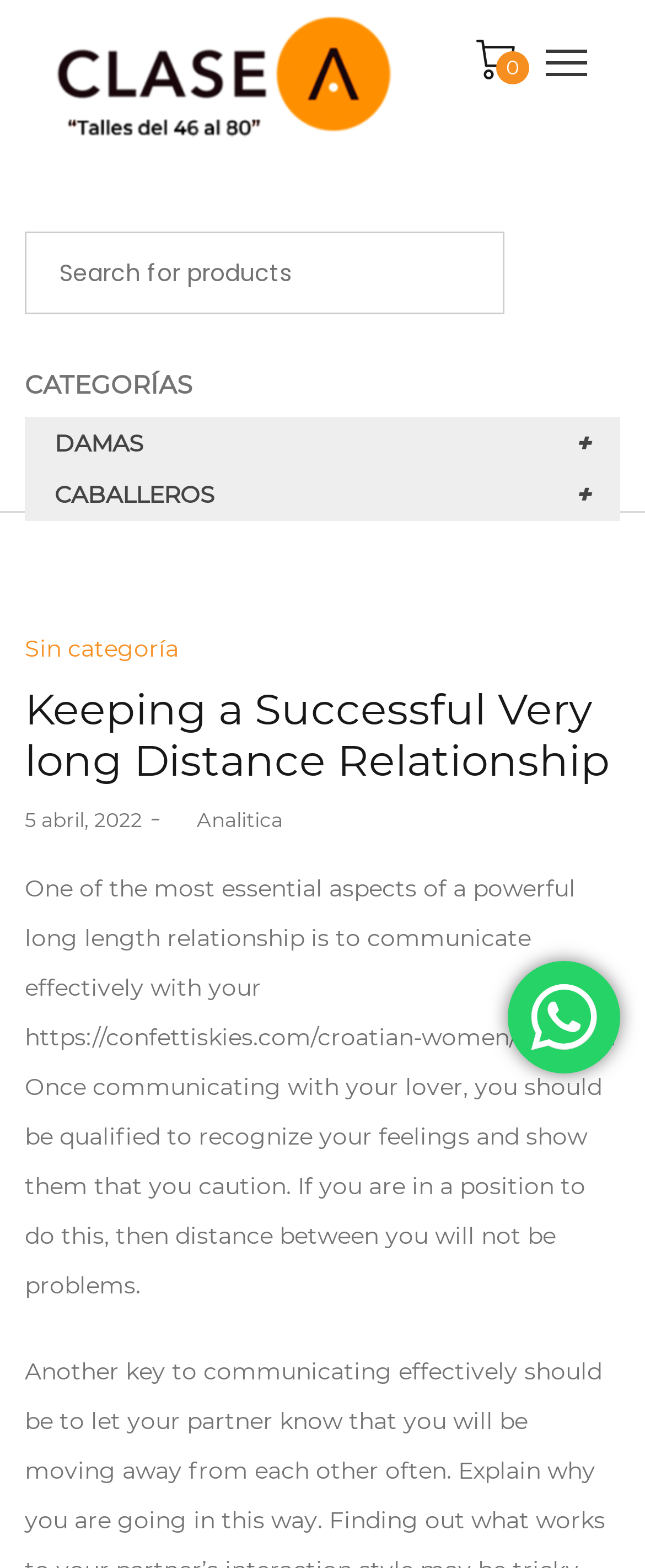What is the date of the article?
Answer the question with a thorough and detailed explanation.

I found the answer by looking at the link 'Posted on 5 abril, 2022' which is a timestamp indicating the date of the article.